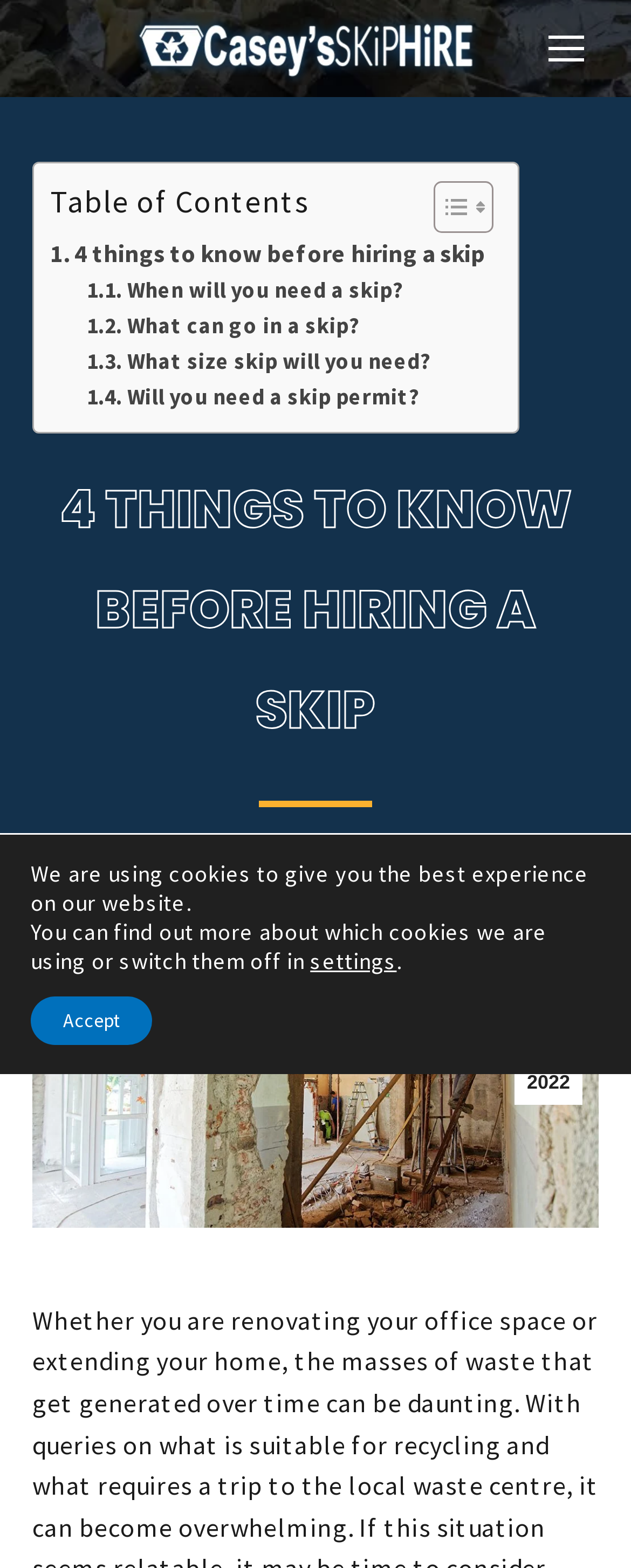Please find the bounding box coordinates of the element's region to be clicked to carry out this instruction: "Call Us".

[0.0, 0.64, 1.0, 0.675]